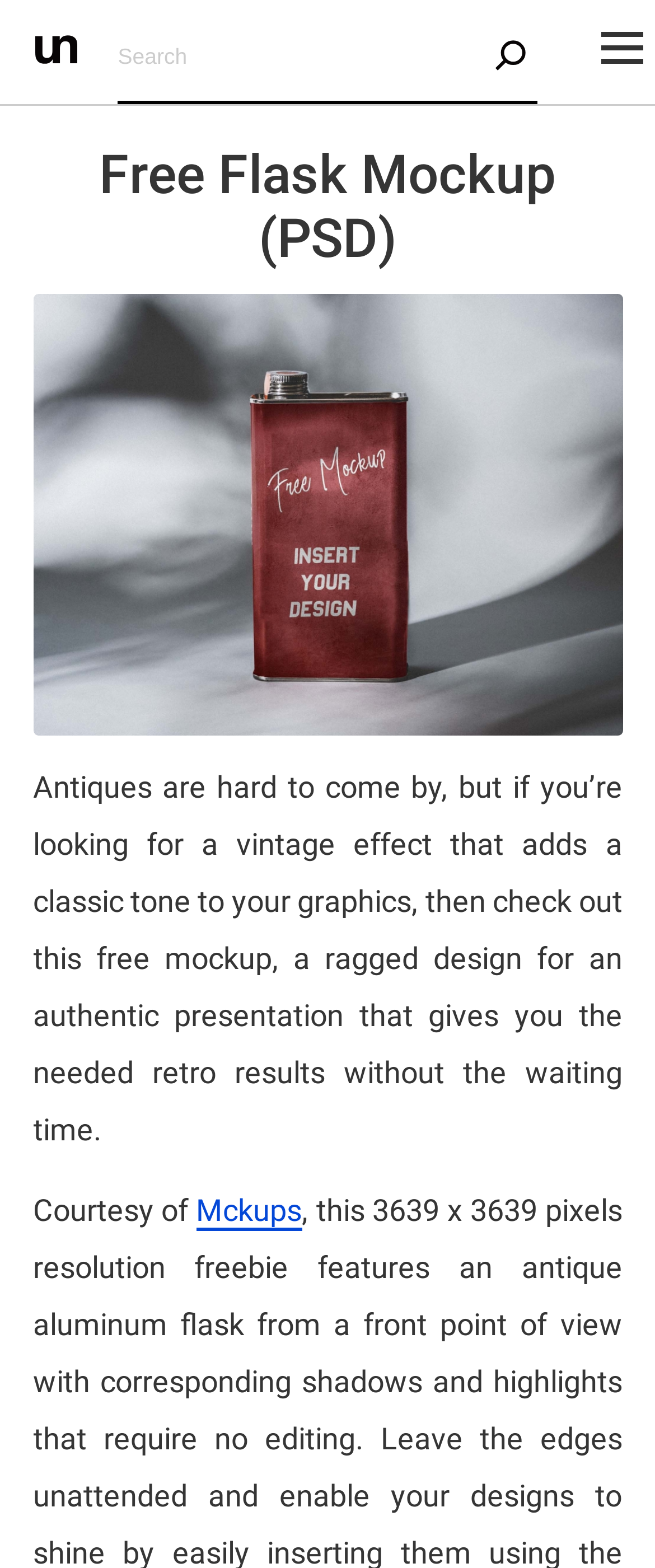What style does the flask mockup have?
Look at the screenshot and respond with a single word or phrase.

Vintage